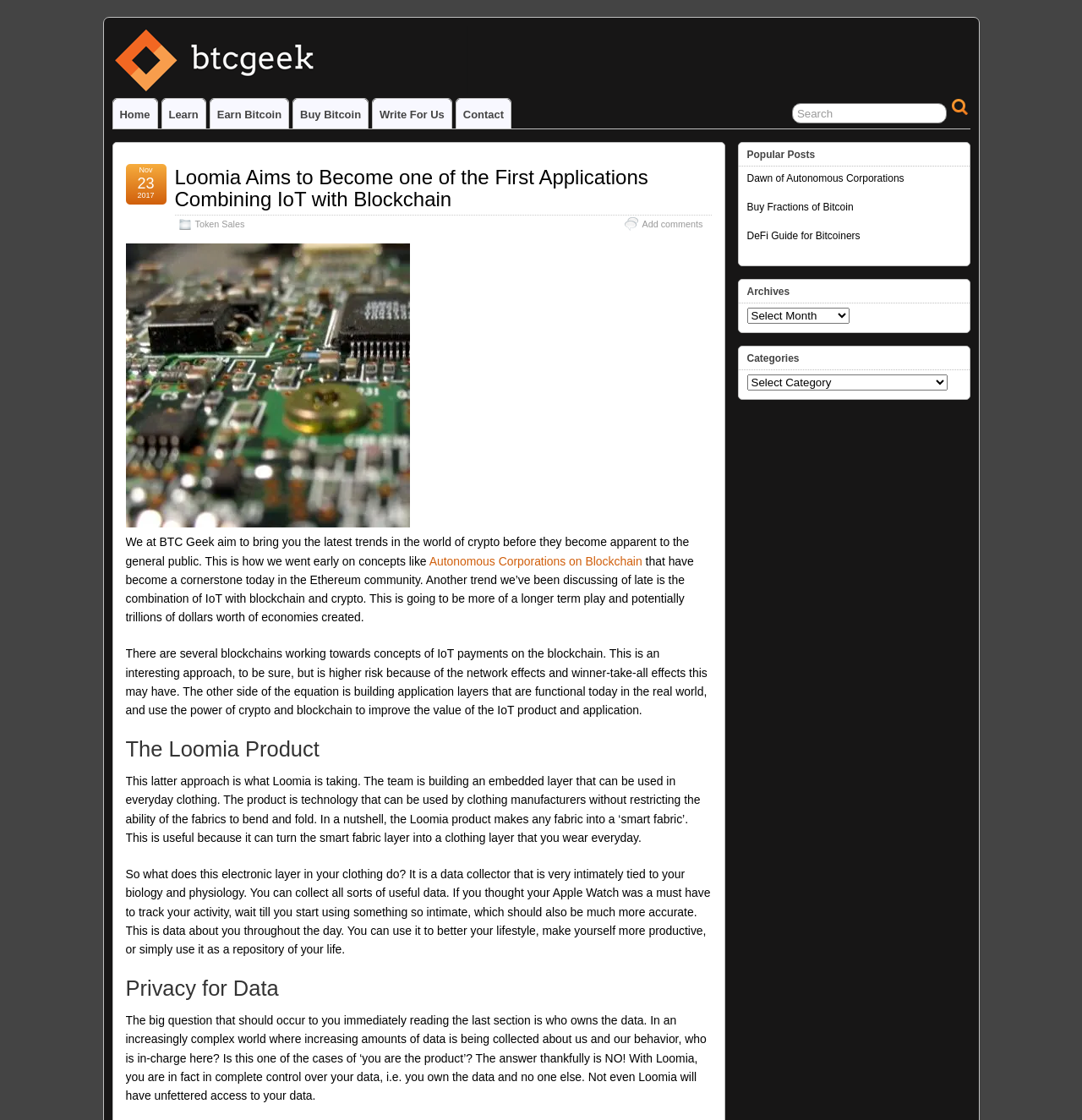Bounding box coordinates are to be given in the format (top-left x, top-left y, bottom-right x, bottom-right y). All values must be floating point numbers between 0 and 1. Provide the bounding box coordinate for the UI element described as: Autonomous Corporations on Blockchain

[0.397, 0.495, 0.594, 0.507]